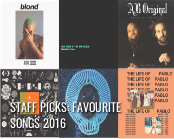What type of music is focused on in 'A.B. Original'?
Using the information from the image, provide a comprehensive answer to the question.

The answer can be obtained by examining the album covers in the collage, one of which is 'A.B. Original', and understanding that it reflects a collaboration focused on Indigenous Australian music. This information is provided in the caption to give context to the album's inclusion in the staff picks.